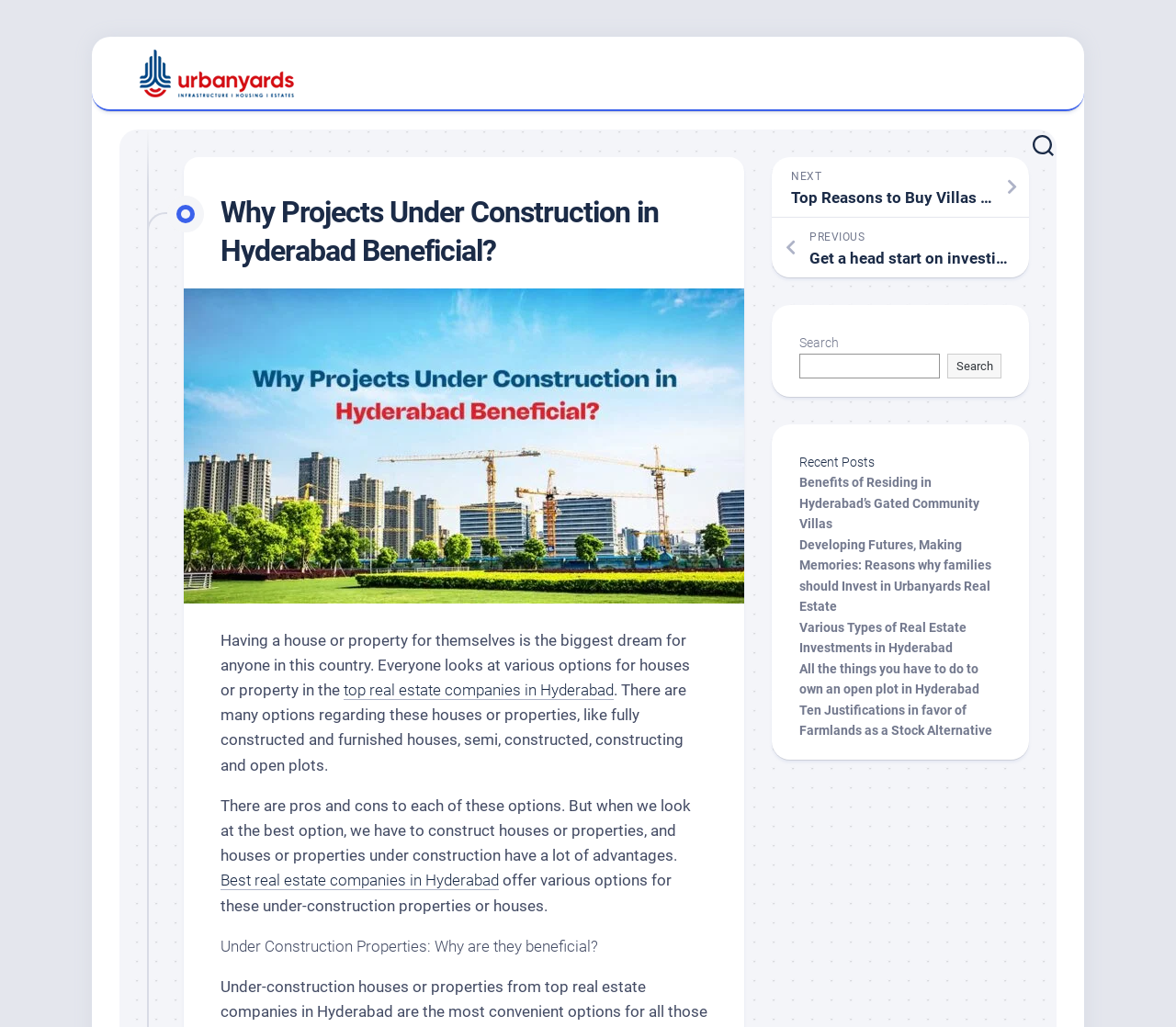Please find the main title text of this webpage.

Why Projects Under Construction in Hyderabad Beneficial?